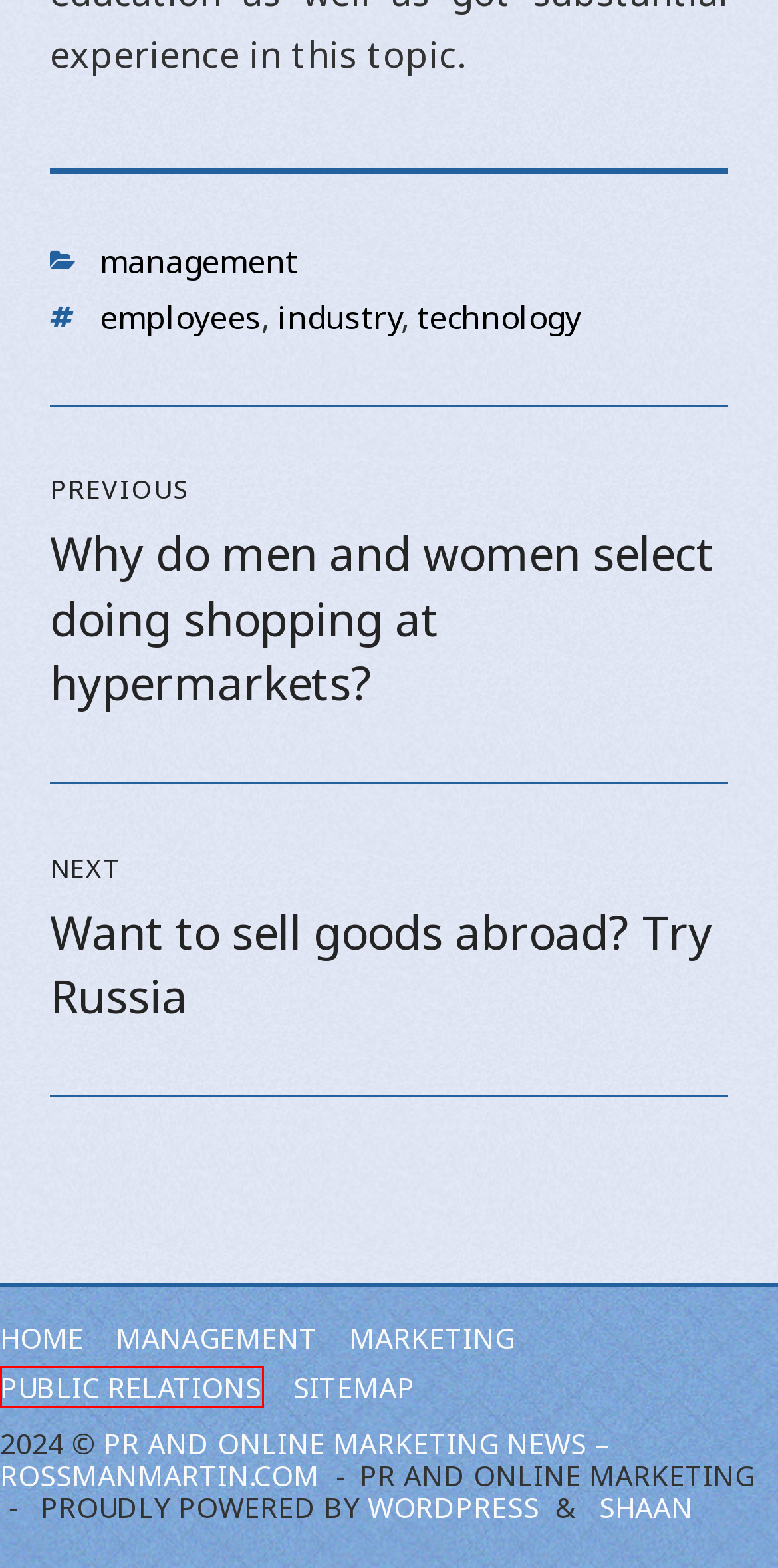Given a webpage screenshot with a red bounding box around a UI element, choose the webpage description that best matches the new webpage after clicking the element within the bounding box. Here are the candidates:
A. Sitemap - PR and online marketing news - rossmanmartin.com
B. industry Archives - PR and online marketing news - rossmanmartin.com
C. technology Archives - PR and online marketing news - rossmanmartin.com
D. management Archives - PR and online marketing news - rossmanmartin.com
E. Shaan WordPress Theme
F. marketing Archives - PR and online marketing news - rossmanmartin.com
G. public relations Archives - PR and online marketing news - rossmanmartin.com
H. Blog Tool, Publishing Platform, and CMS – WordPress.org

G